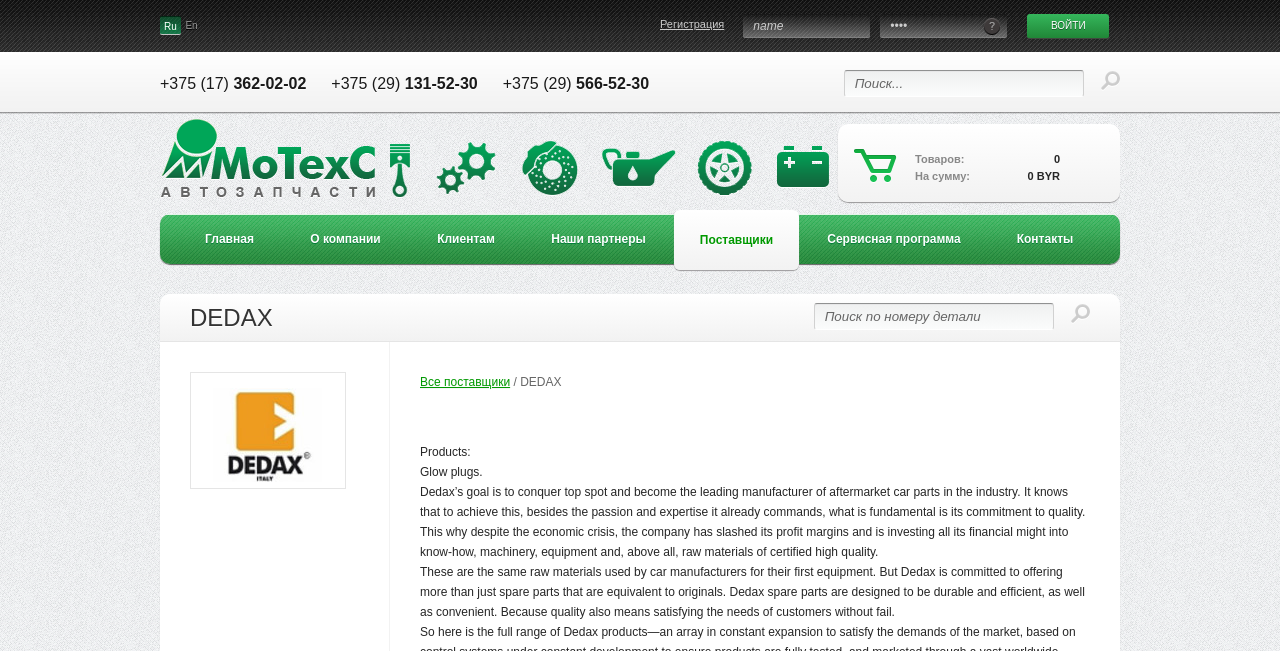What is the company's goal?
Analyze the image and provide a thorough answer to the question.

The company's goal, as stated on the webpage, is to become the leading manufacturer of aftermarket car parts in the industry. This goal is mentioned in the paragraph that describes the company's commitment to quality.